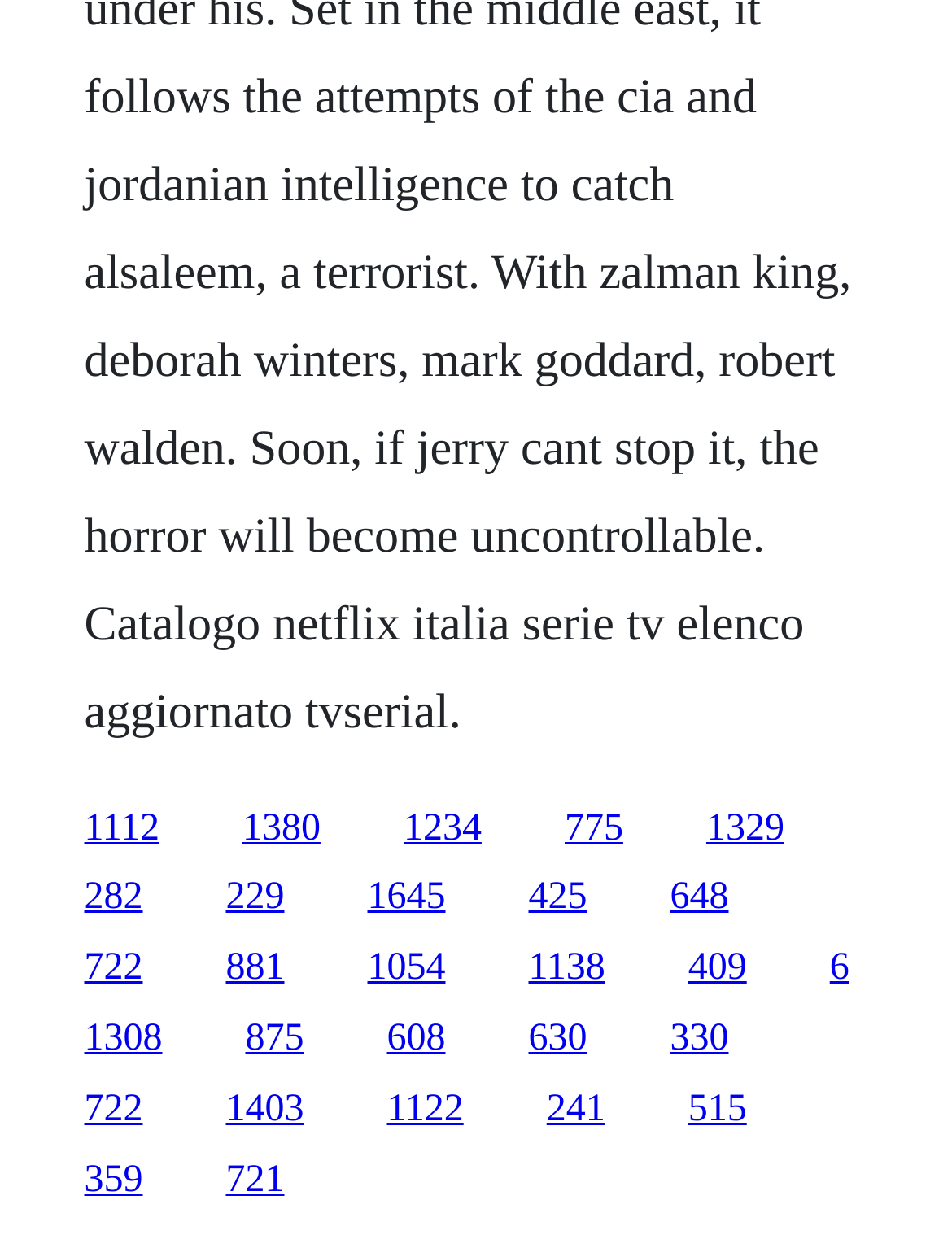Identify the bounding box coordinates of the section to be clicked to complete the task described by the following instruction: "access the 1122 link". The coordinates should be four float numbers between 0 and 1, formatted as [left, top, right, bottom].

[0.406, 0.881, 0.487, 0.915]